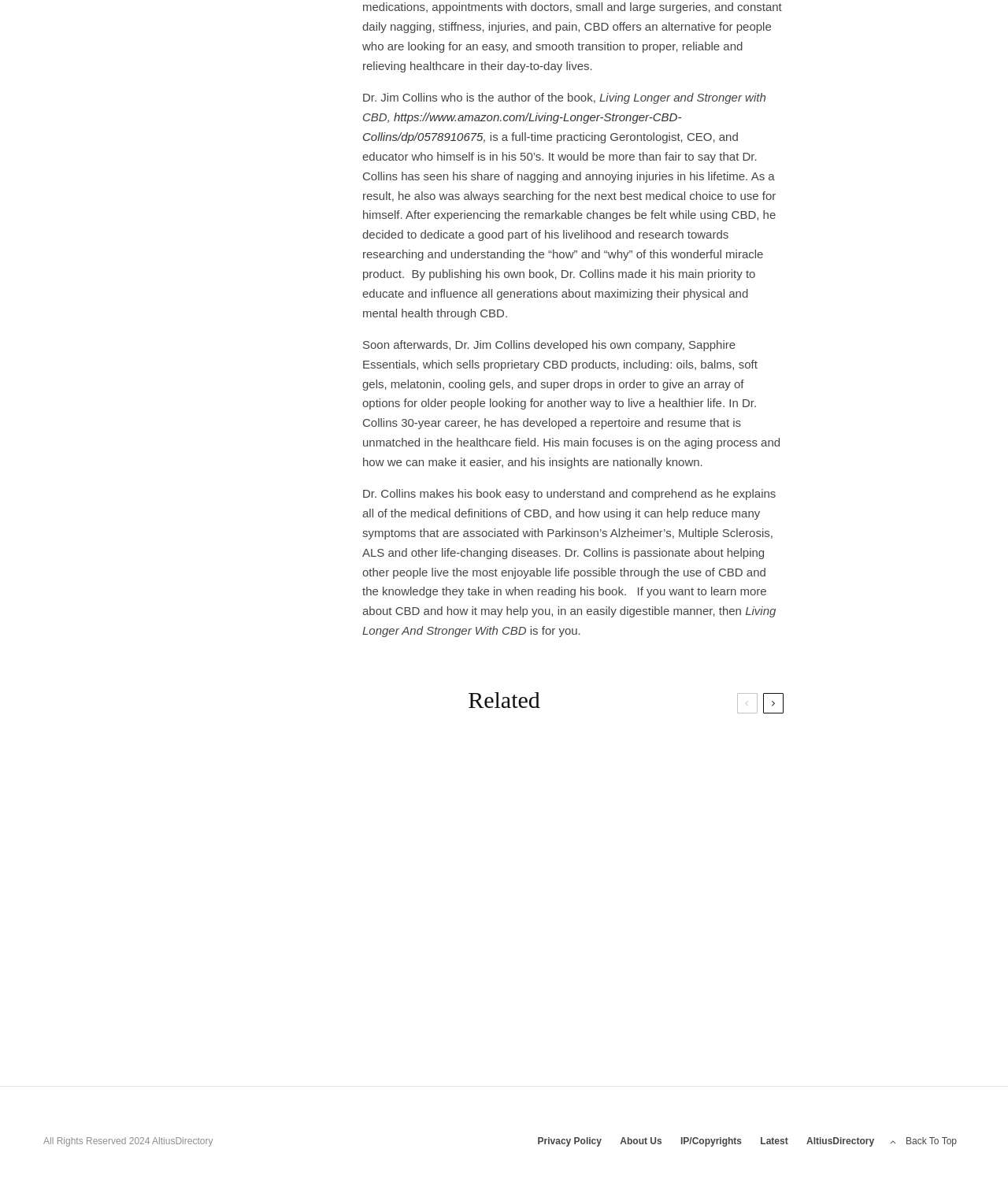Provide the bounding box coordinates for the area that should be clicked to complete the instruction: "Search for products".

None